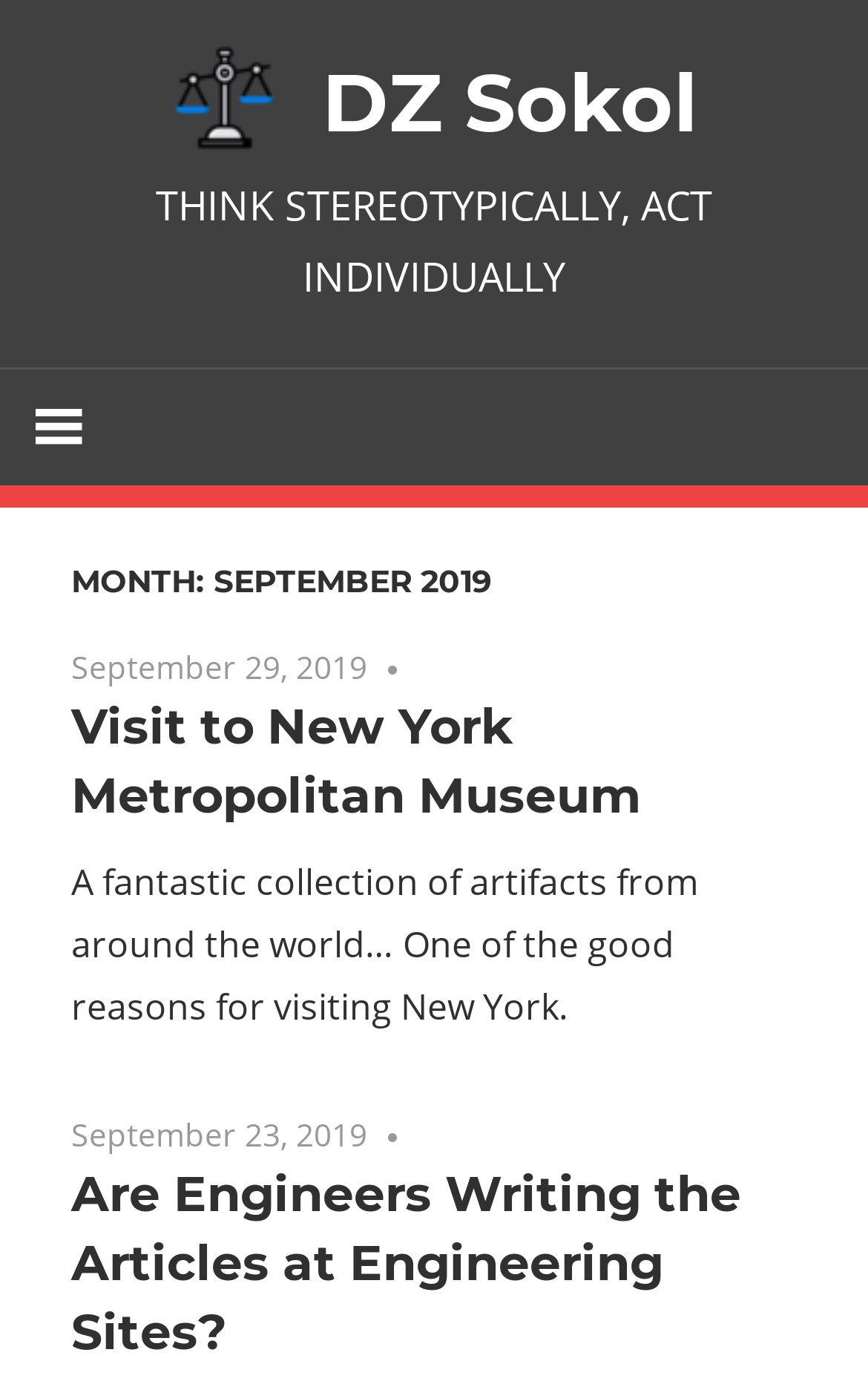Please specify the bounding box coordinates in the format (top-left x, top-left y, bottom-right x, bottom-right y), with all values as floating point numbers between 0 and 1. Identify the bounding box of the UI element described by: September 23, 2019

[0.082, 0.804, 0.423, 0.835]